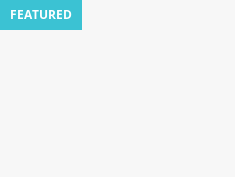Produce a meticulous caption for the image.

The image above features a prominent "FEATURED" label, set against a minimalistic background, indicating a highlighted article or section on the webpage. This label signifies important content aimed at drawing the reader’s attention. The context suggests that the accompanying text likely discusses notable community events, initiatives, or experiences, fostering engagement and interest among readers. The image is positioned within an article that focuses on significant community gatherings, like the Martin Luther King, Jr. luncheon, which celebrates service and dedication to civil rights.